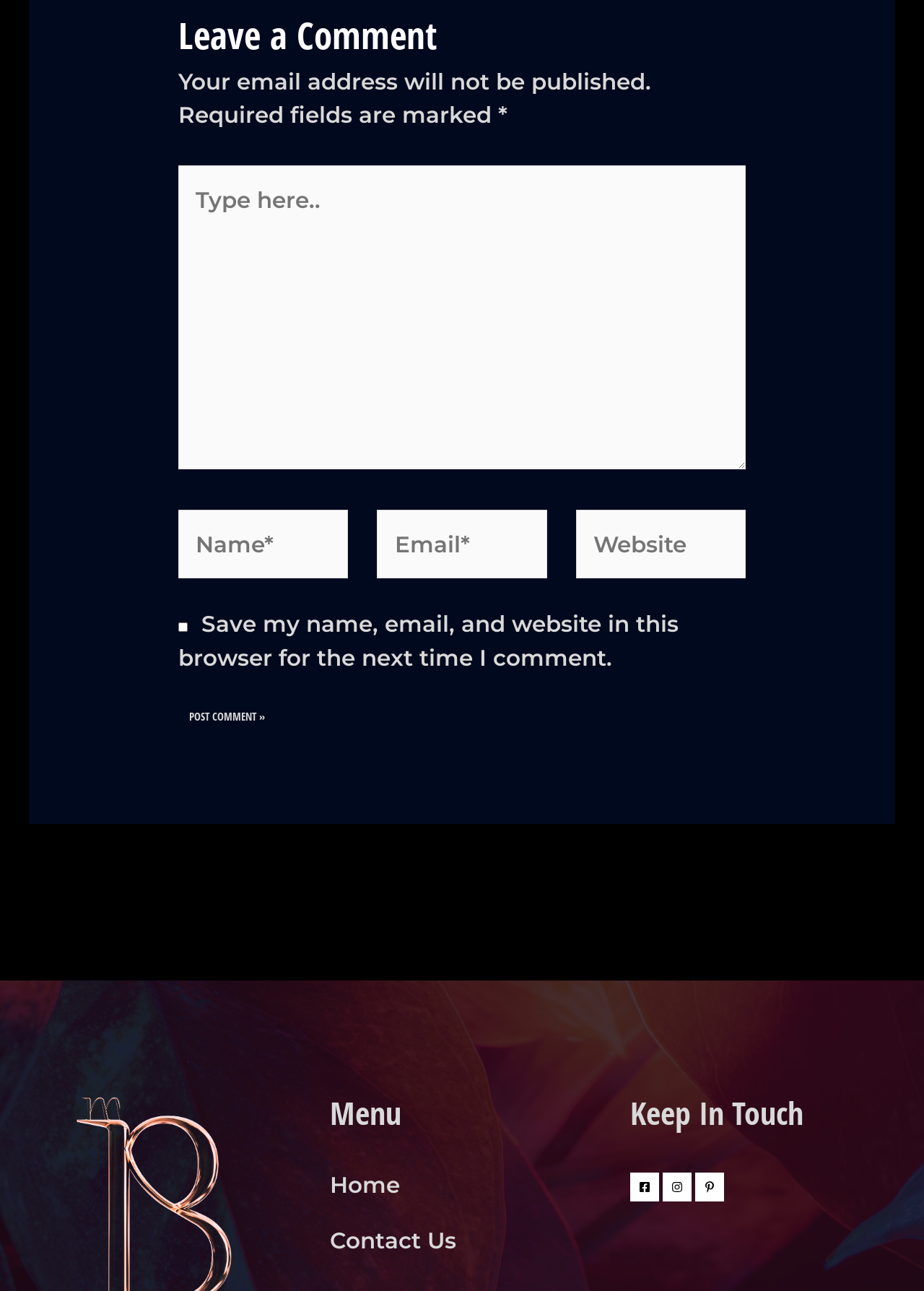Determine the bounding box coordinates of the region that needs to be clicked to achieve the task: "Visit Facebook".

[0.682, 0.908, 0.714, 0.931]